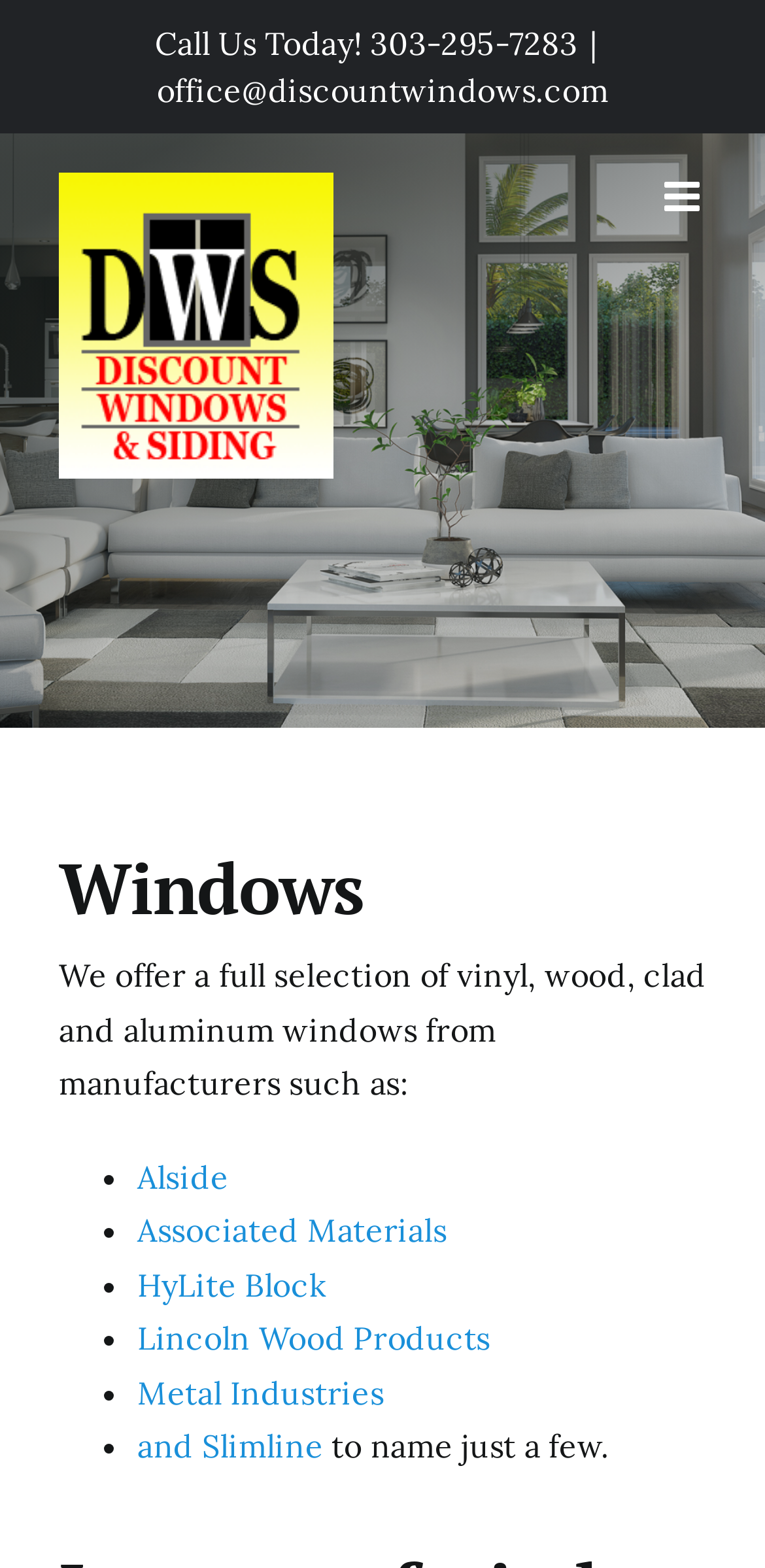Please locate the bounding box coordinates of the element that should be clicked to achieve the given instruction: "Learn more about Alside windows".

[0.179, 0.738, 0.299, 0.763]